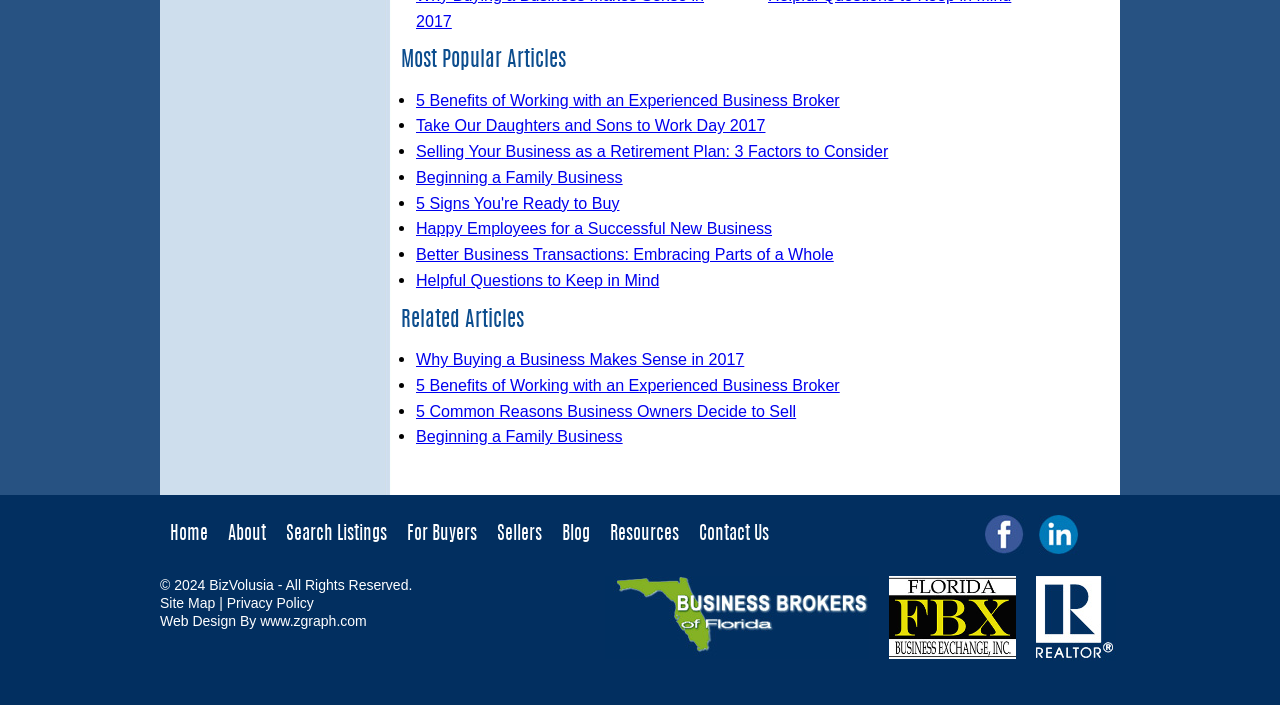Locate the bounding box coordinates of the segment that needs to be clicked to meet this instruction: "Go to 'Home'".

[0.125, 0.731, 0.17, 0.789]